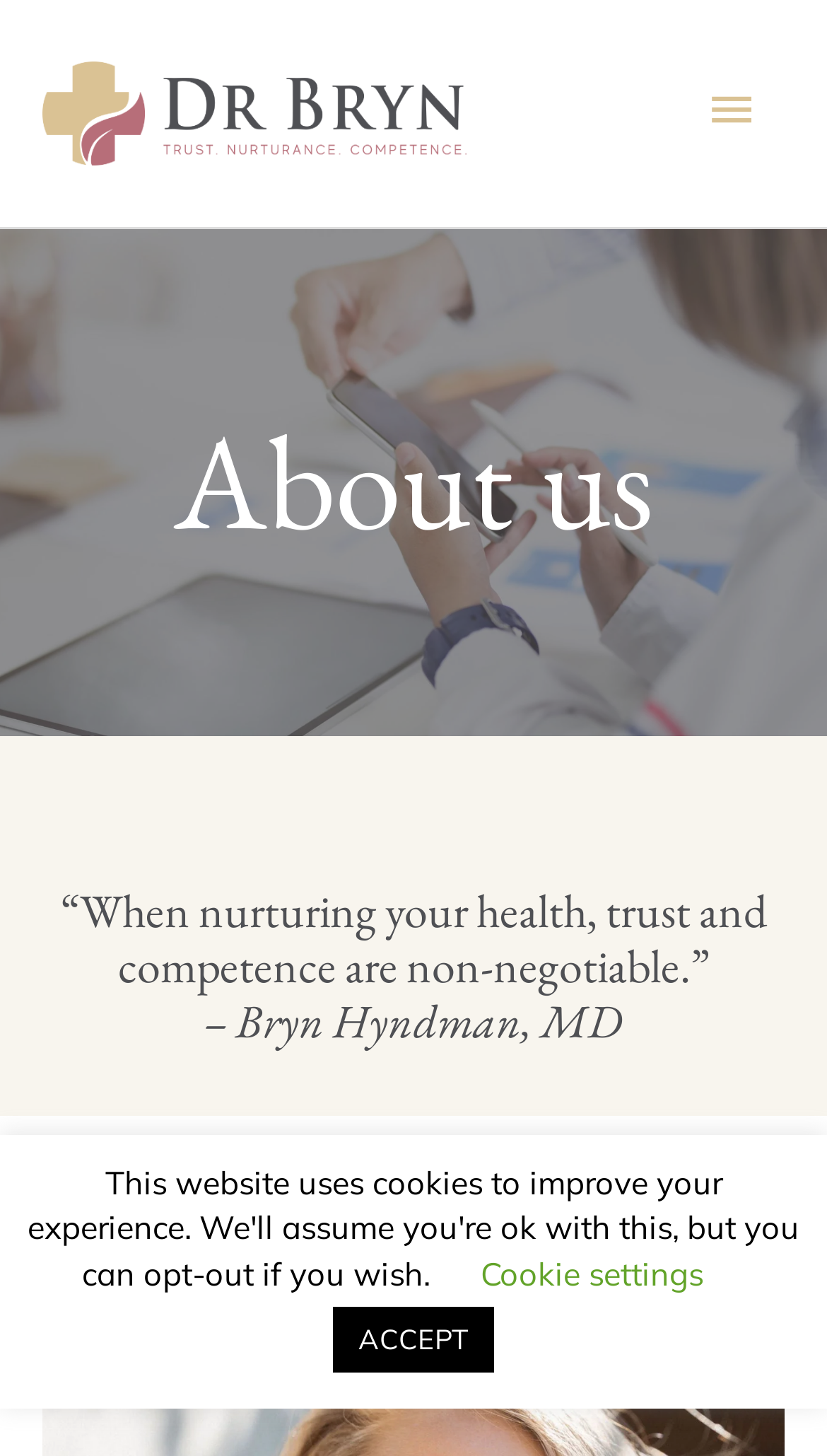Offer a comprehensive description of the webpage’s content and structure.

The webpage is about Dr. Bryn, a health and wellness enthusiast who graduated from Dalhousie University in 2000 with a BSc in Kinesiology. At the top left of the page, there is a link and an image, both labeled "Dr. Bryn", which likely serve as a logo or profile picture. 

To the top right, there is a main menu button with a hamburger icon, which is not expanded by default. When expanded, it controls the primary menu, which contains an "About us" heading. Below the heading, there is a quote "“When nurturing your health, trust and competence are non-negotiable.”" followed by the author's name, "– Bryn Hyndman, MD". 

At the bottom of the page, there are two buttons: "Cookie settings" and "ACCEPT", which are likely related to cookie consent. The "Cookie settings" button is located to the left, and the "ACCEPT" button is to the right of it.